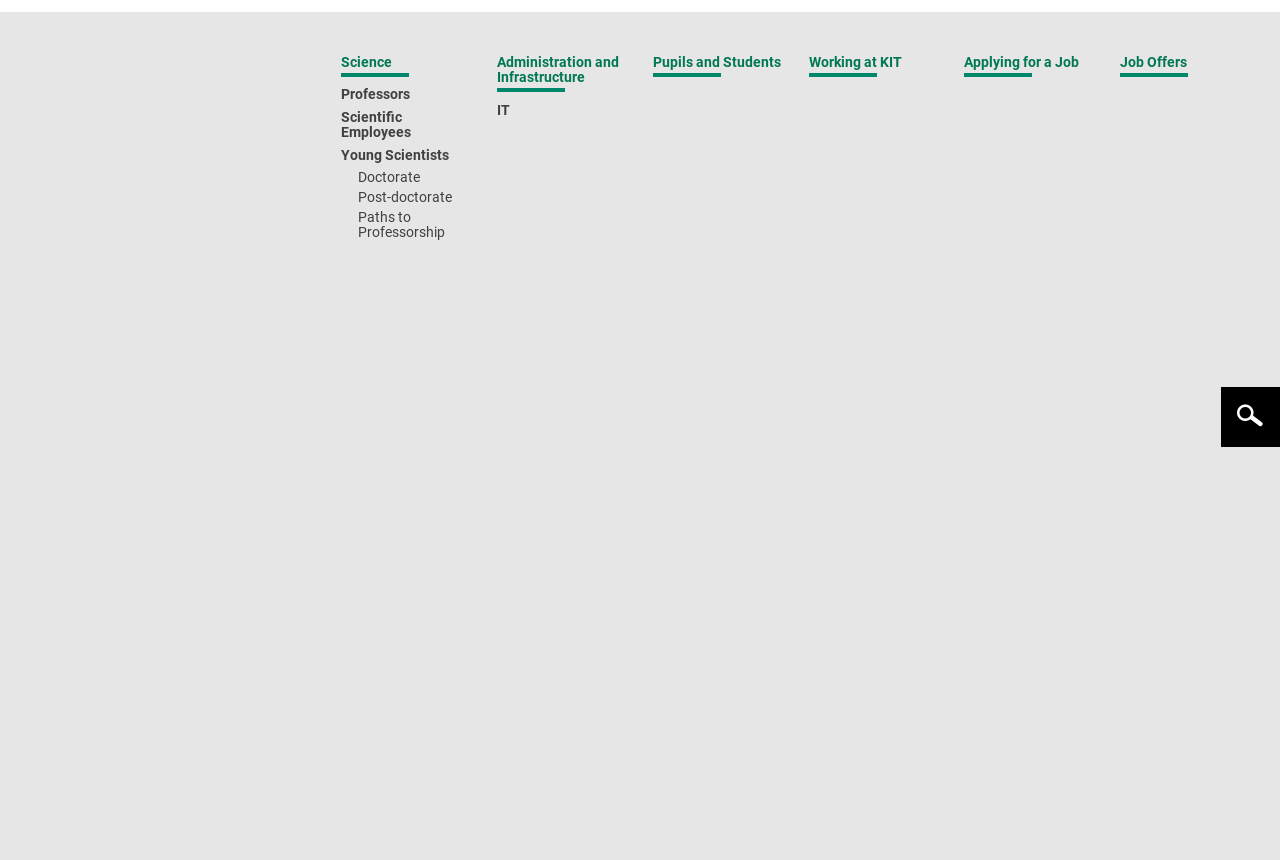Pinpoint the bounding box coordinates of the clickable element to carry out the following instruction: "go to home page."

[0.408, 0.034, 0.437, 0.052]